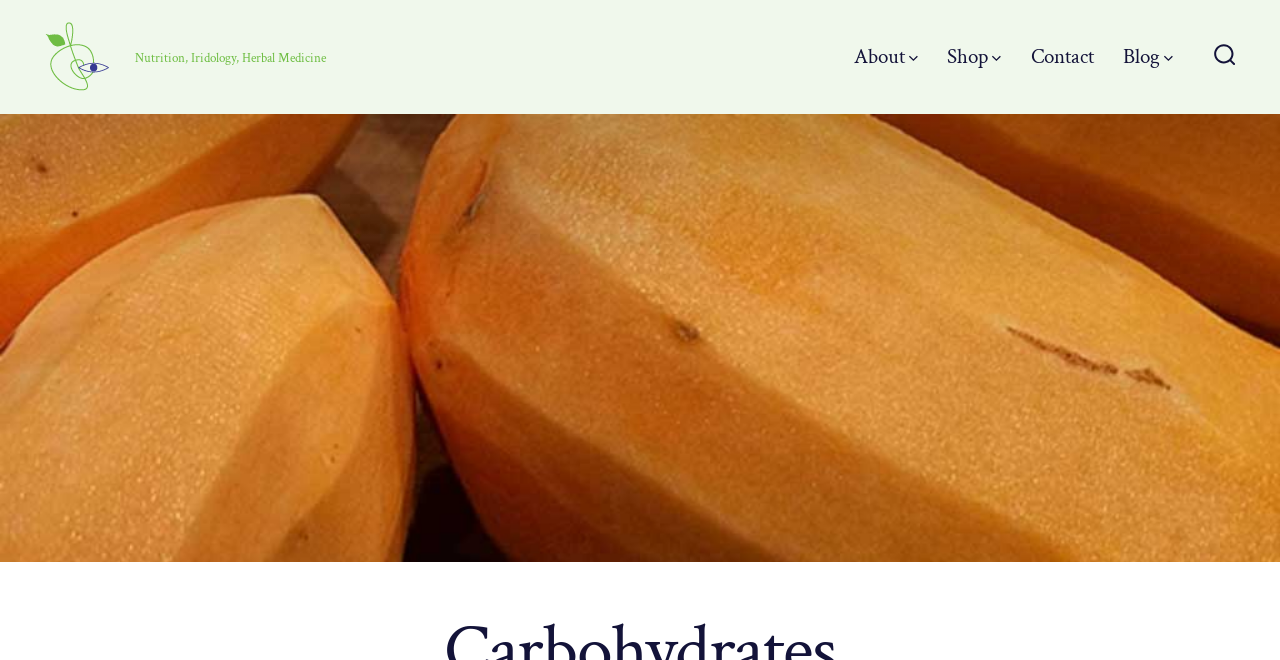Create a detailed narrative describing the layout and content of the webpage.

The webpage is about carbohydrates, nutrition, and related topics. At the top-right corner, there is a search toggle button accompanied by a small image. Below this, there are three links: "Nutrition, Iridology, Herbal Medicine and Mindfulness", "Nutrition, Iridology, Herbal Medicine", and a navigation menu with horizontal orientation. 

The navigation menu has four main links: "About", "Shop", "Contact", and "Blog". Each of these links has a small image next to it. The "About", "Shop", and "Blog" links have a dropdown menu associated with them. 

The main content of the webpage is not explicitly described in the accessibility tree, but based on the meta description, it likely discusses the importance of carbohydrates for healthy growth and development, disease prevention, and fuel for the brain and muscles.